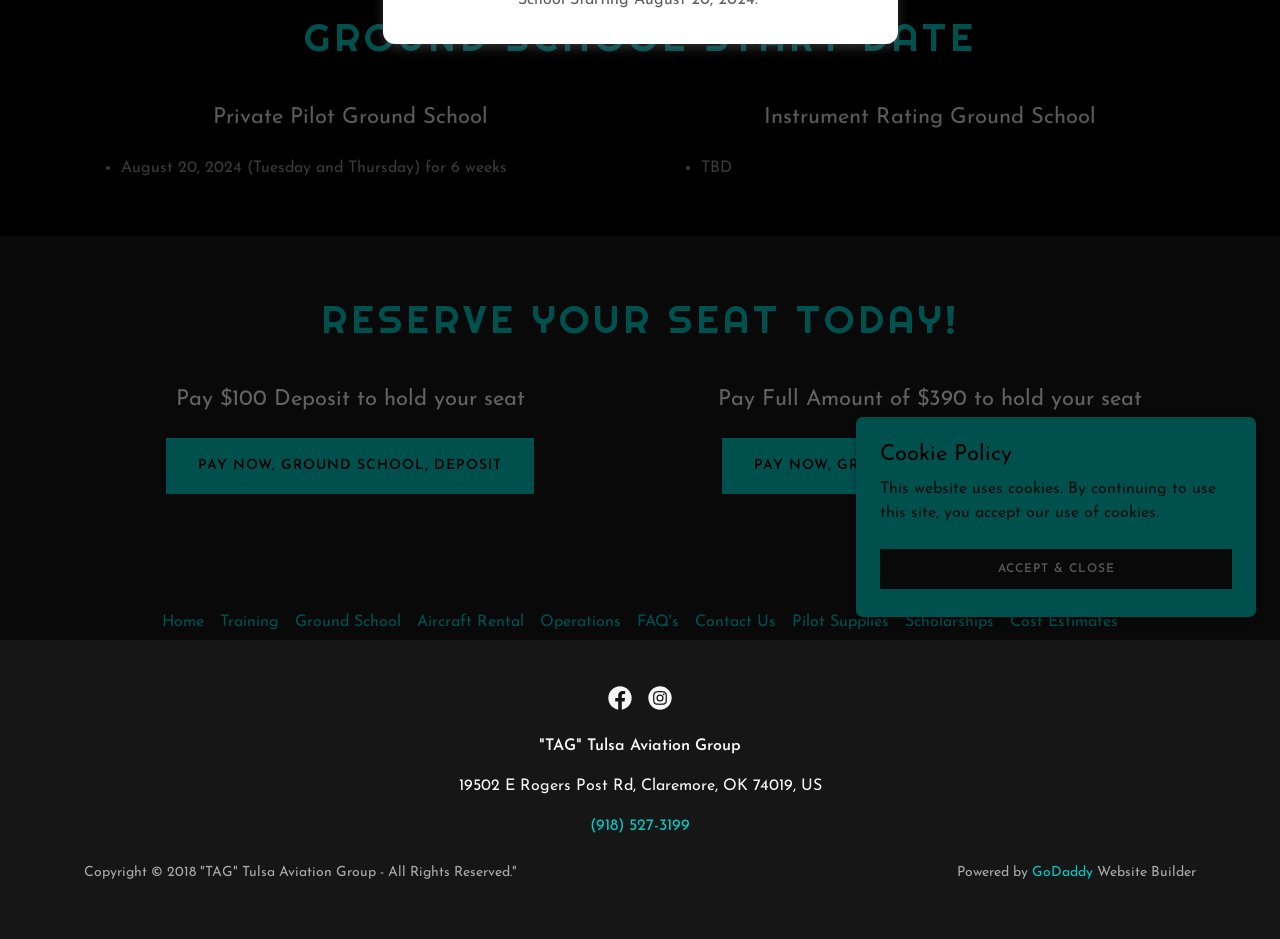Determine the bounding box coordinates of the UI element described by: "Operations".

[0.416, 0.645, 0.491, 0.679]